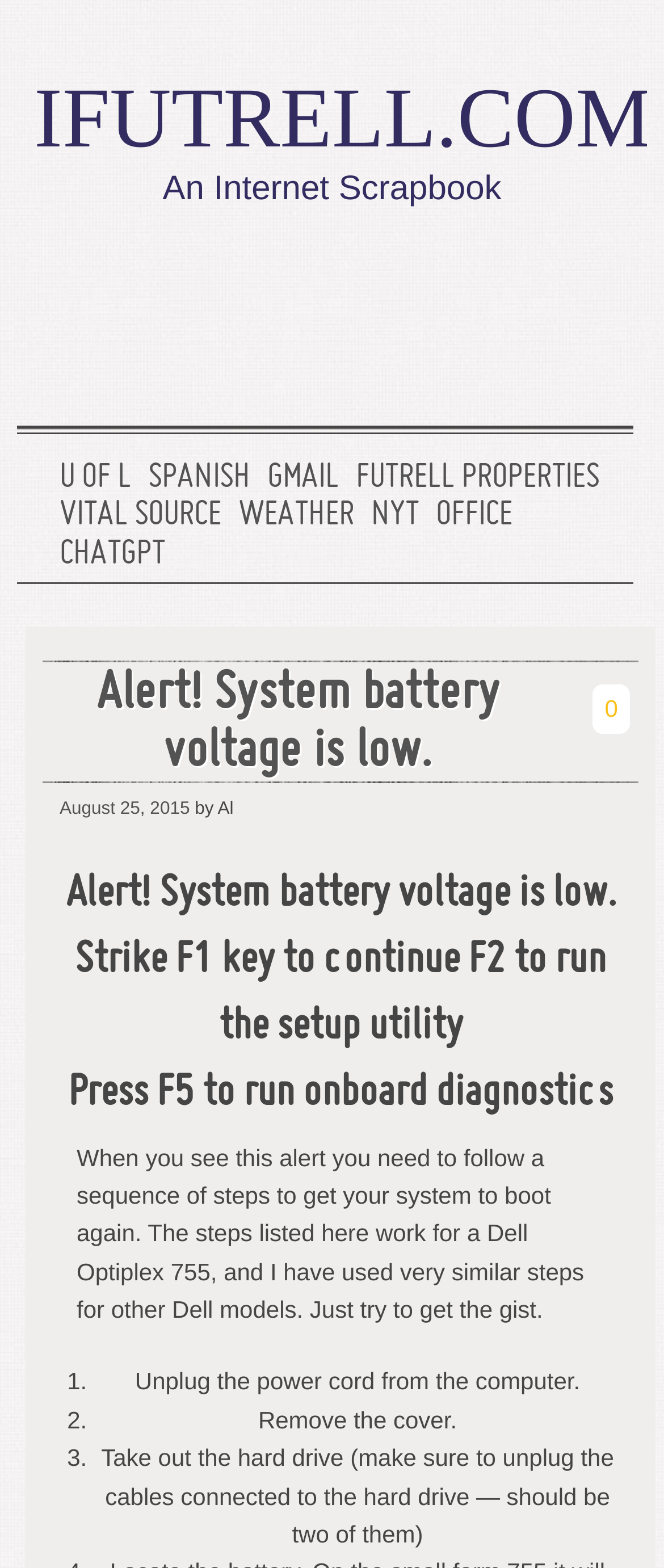Locate the bounding box coordinates of the element that should be clicked to fulfill the instruction: "Follow the step 1".

[0.101, 0.869, 0.141, 0.893]